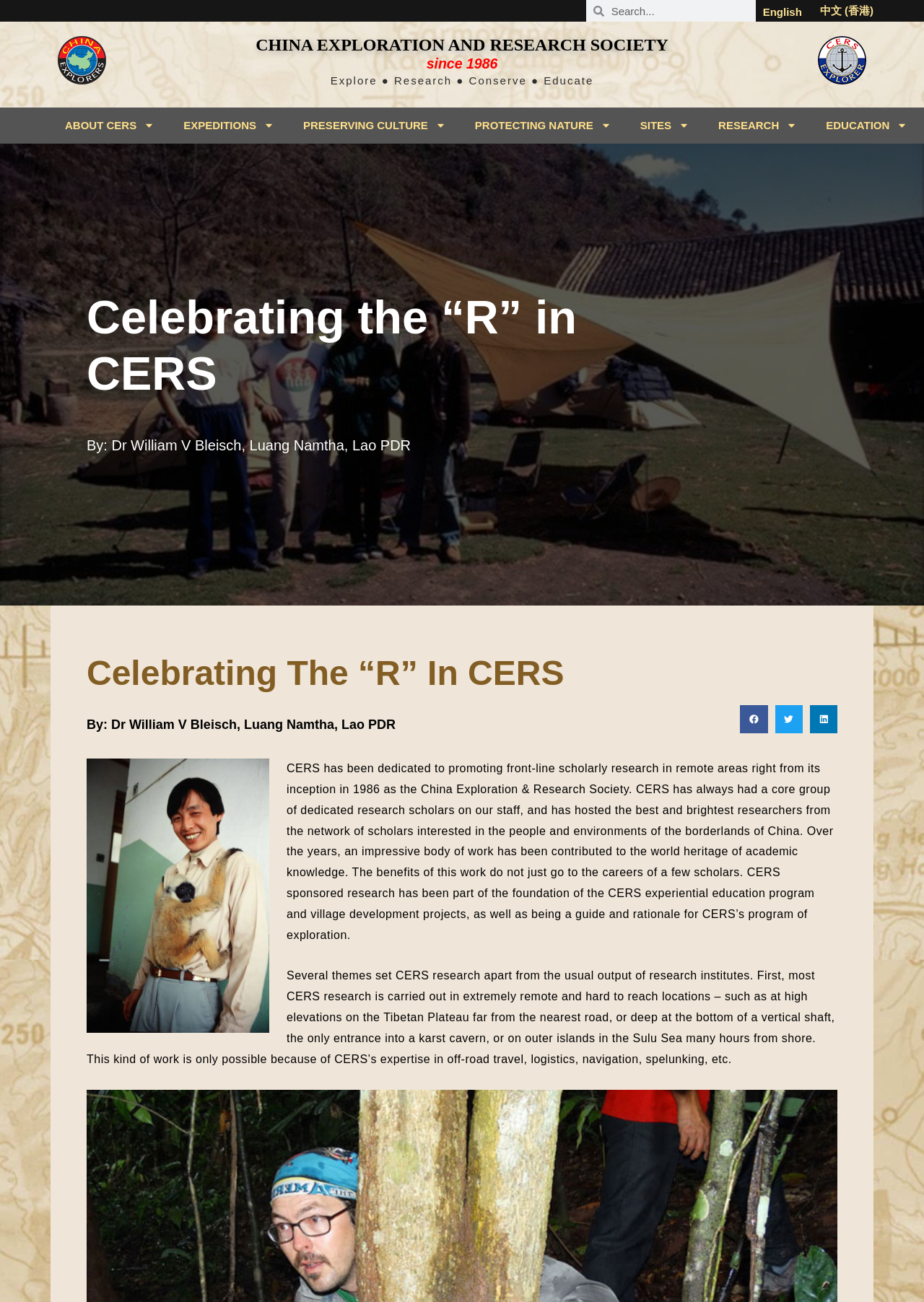Determine the bounding box coordinates of the clickable element necessary to fulfill the instruction: "Explore ABOUT CERS". Provide the coordinates as four float numbers within the 0 to 1 range, i.e., [left, top, right, bottom].

[0.055, 0.083, 0.183, 0.109]